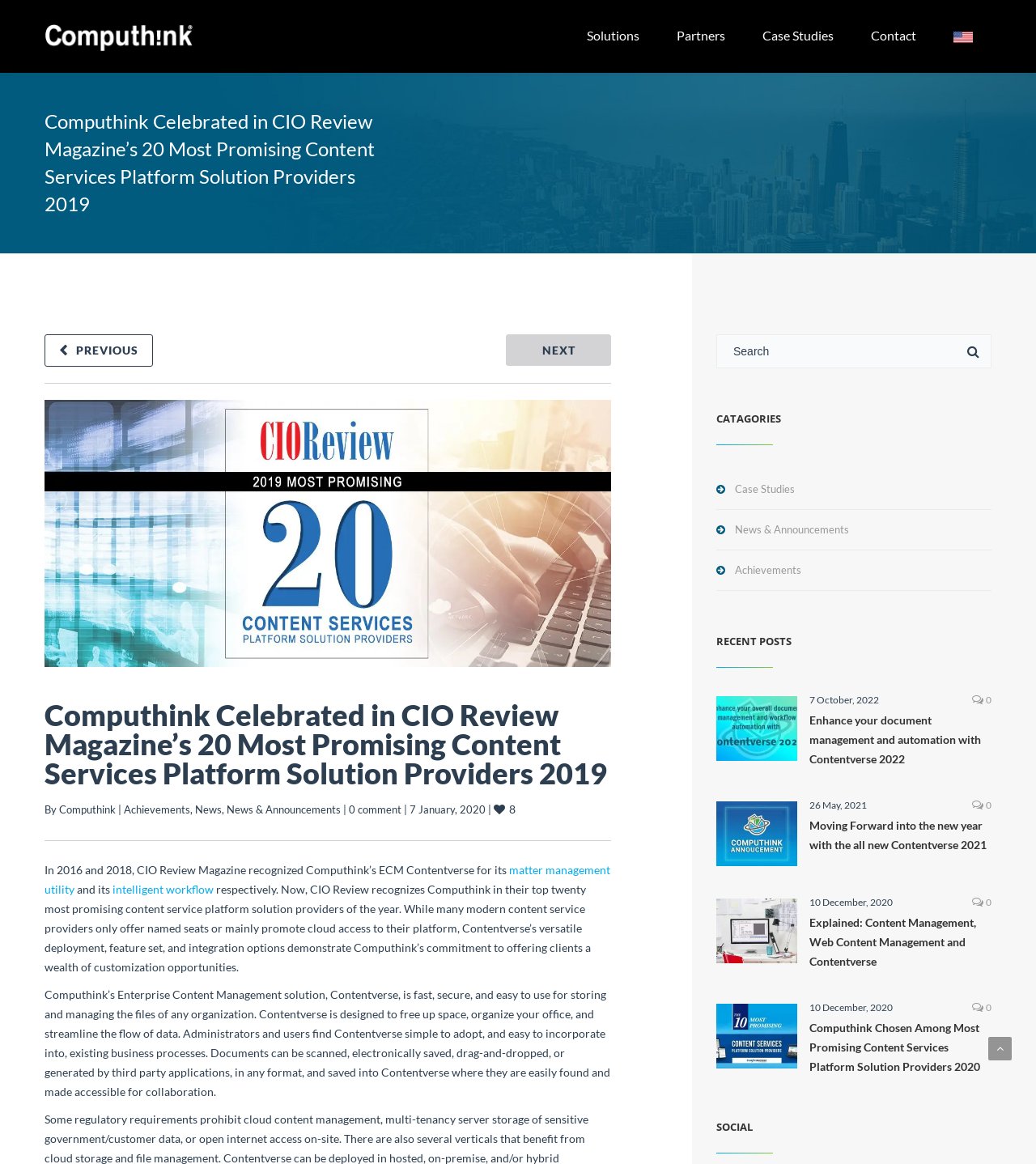Specify the bounding box coordinates of the area that needs to be clicked to achieve the following instruction: "Read the news and announcements".

[0.219, 0.69, 0.329, 0.701]